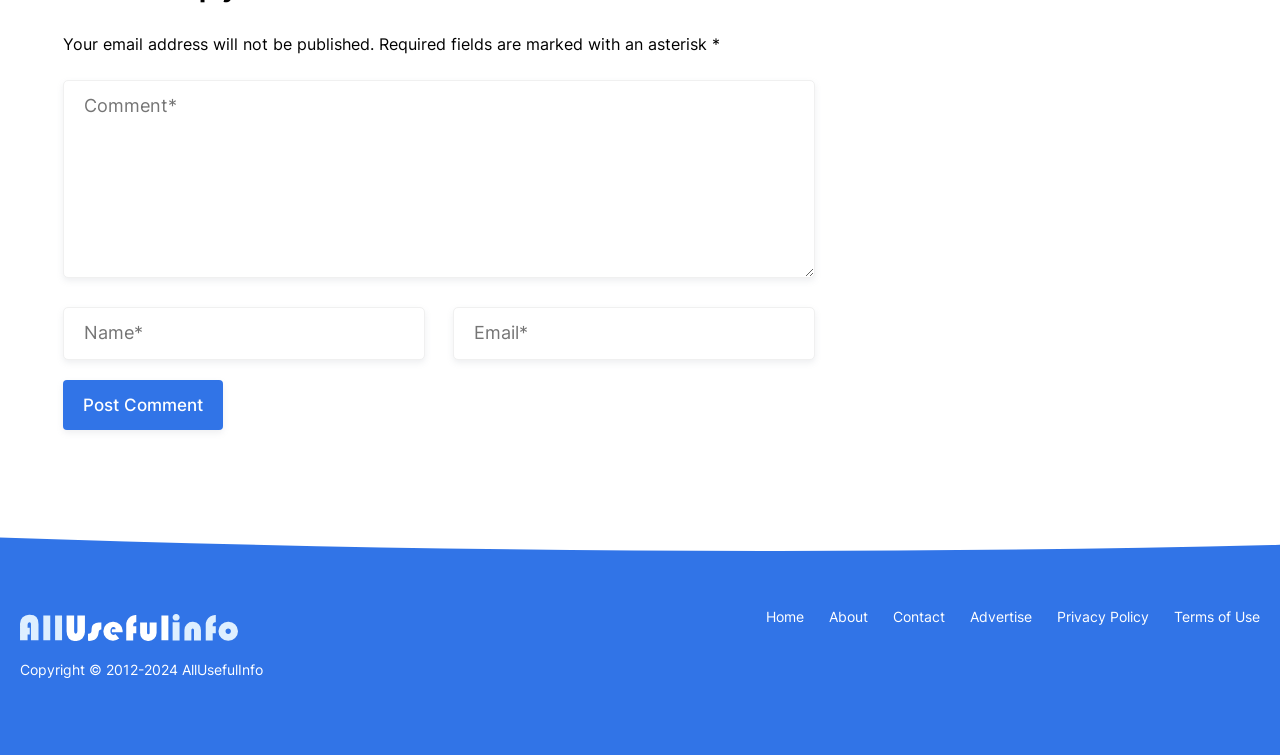Identify the bounding box coordinates for the element you need to click to achieve the following task: "Post a comment". The coordinates must be four float values ranging from 0 to 1, formatted as [left, top, right, bottom].

[0.049, 0.503, 0.174, 0.569]